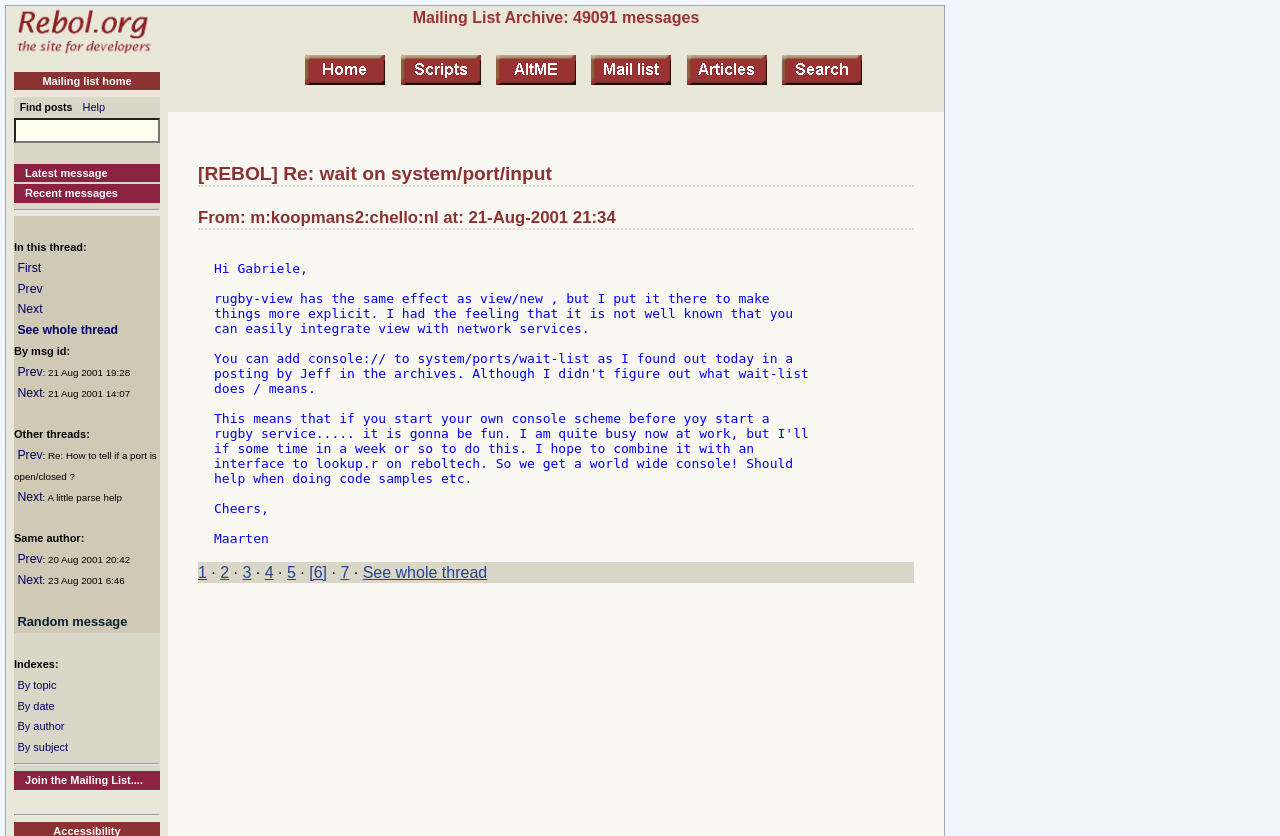Please reply to the following question with a single word or a short phrase:
What is the purpose of the 'See whole thread' link?

To view the entire thread